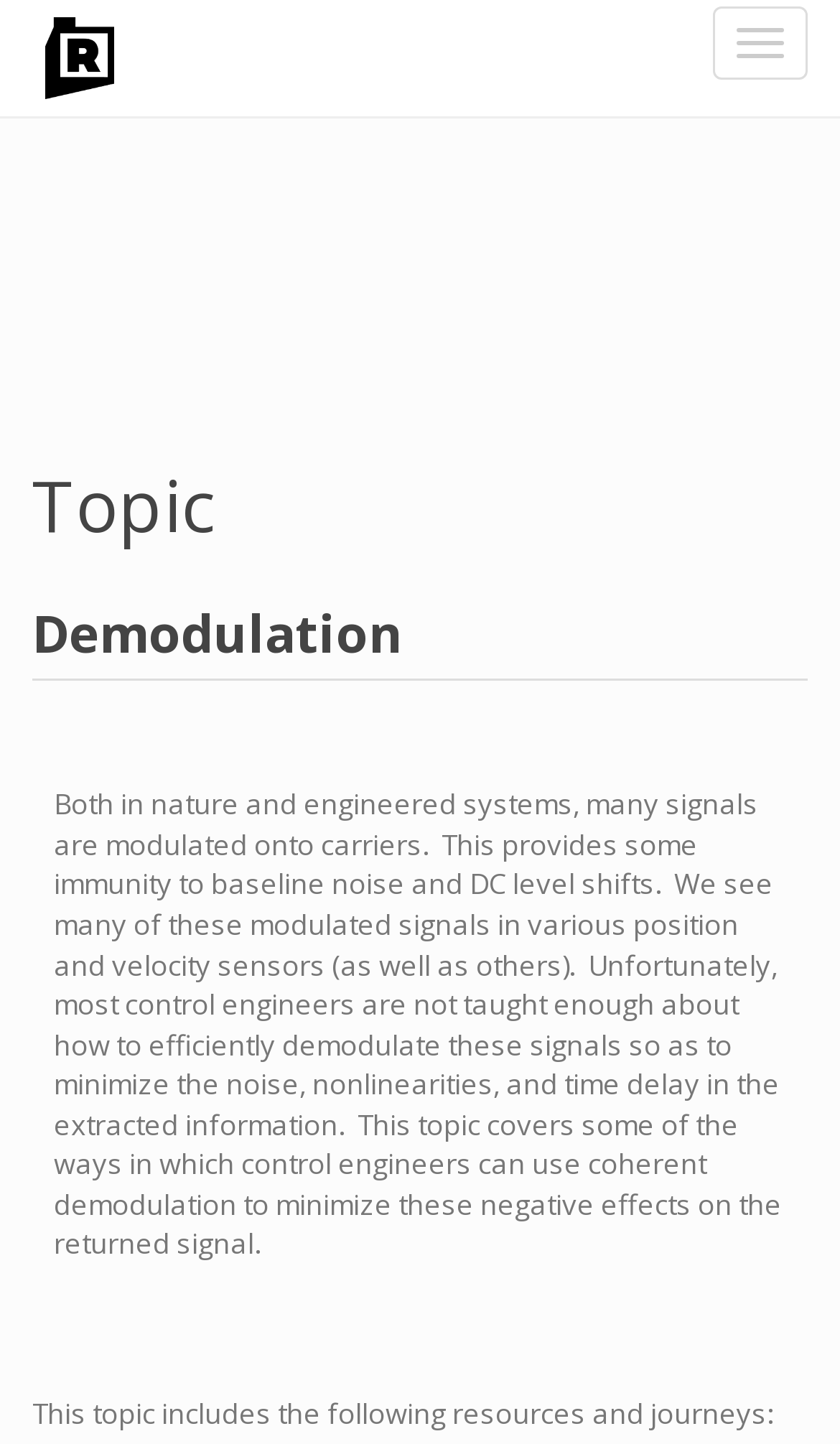Bounding box coordinates are specified in the format (top-left x, top-left y, bottom-right x, bottom-right y). All values are floating point numbers bounded between 0 and 1. Please provide the bounding box coordinate of the region this sentence describes: Toggle navigation

[0.849, 0.004, 0.962, 0.055]